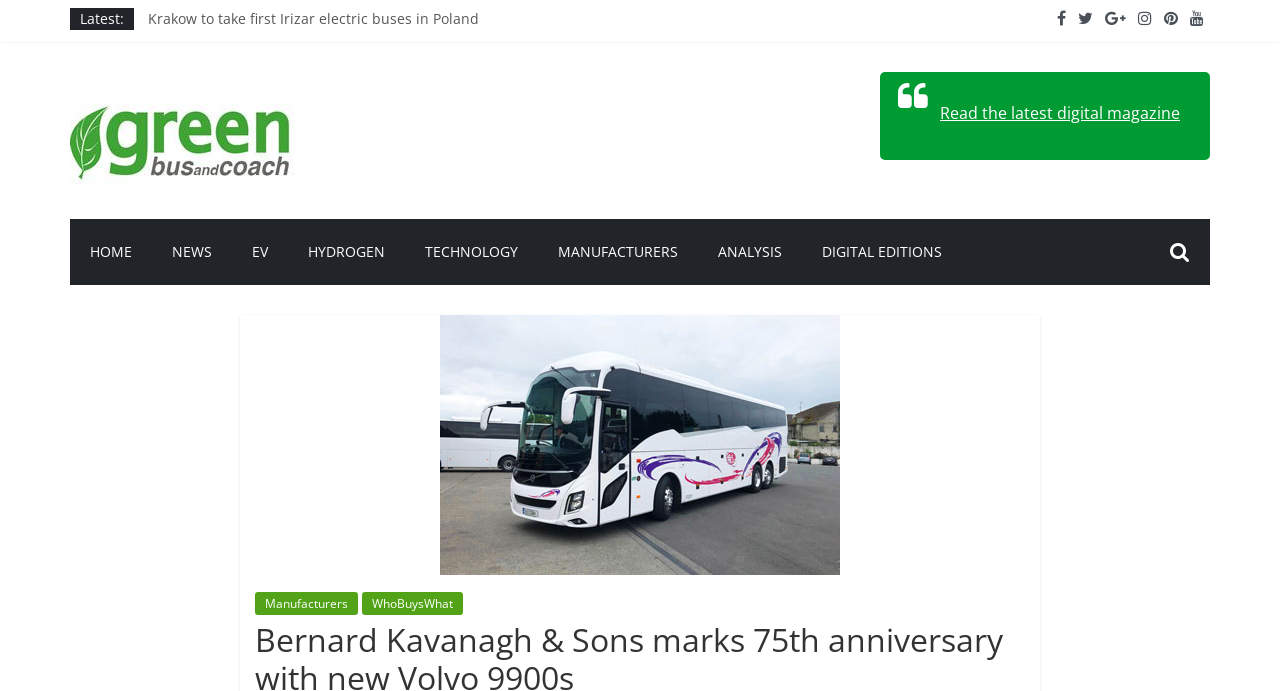Identify the bounding box coordinates of the section that should be clicked to achieve the task described: "Read the digital magazine".

[0.734, 0.148, 0.922, 0.18]